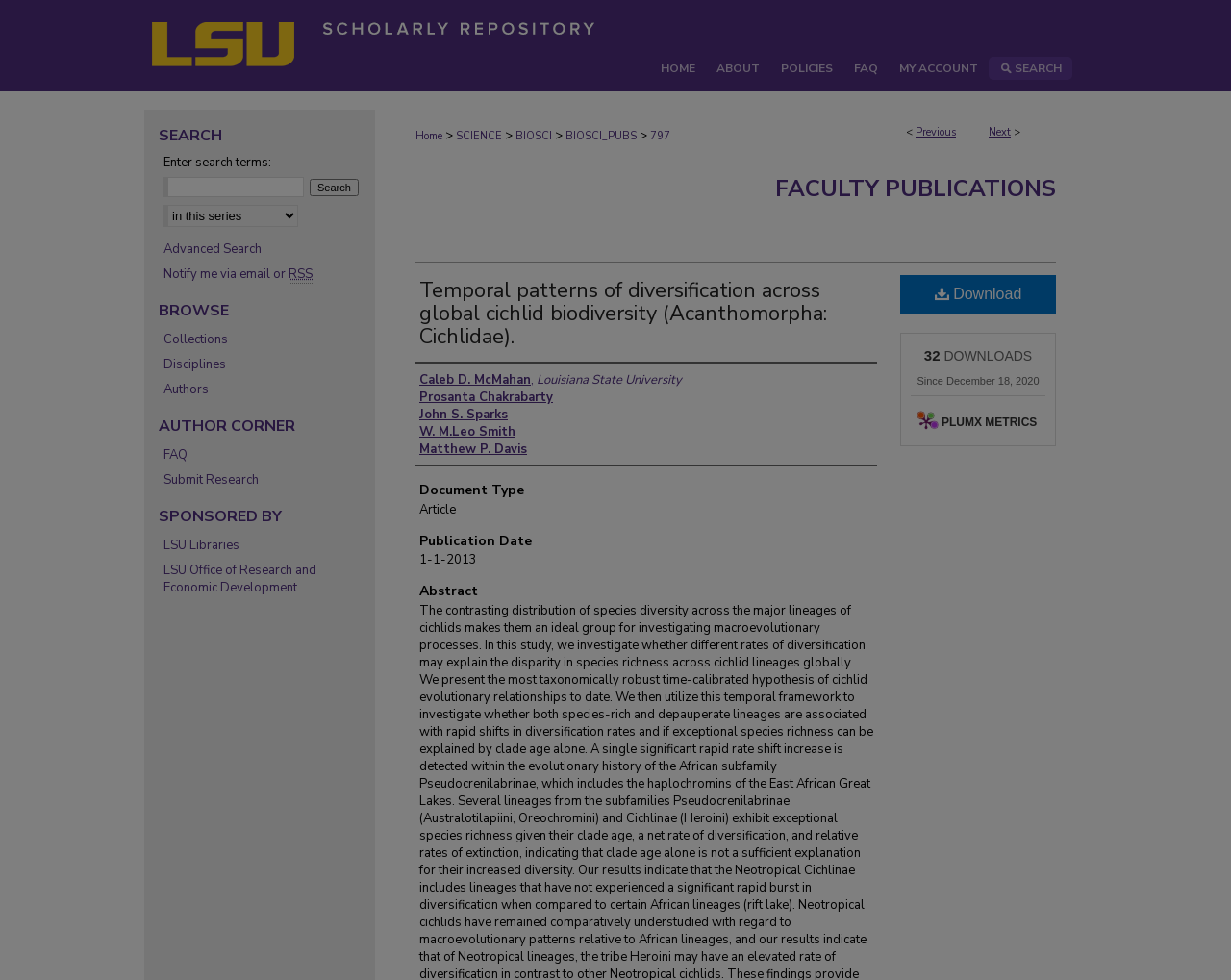Please give the bounding box coordinates of the area that should be clicked to fulfill the following instruction: "Download the article". The coordinates should be in the format of four float numbers from 0 to 1, i.e., [left, top, right, bottom].

[0.731, 0.281, 0.858, 0.32]